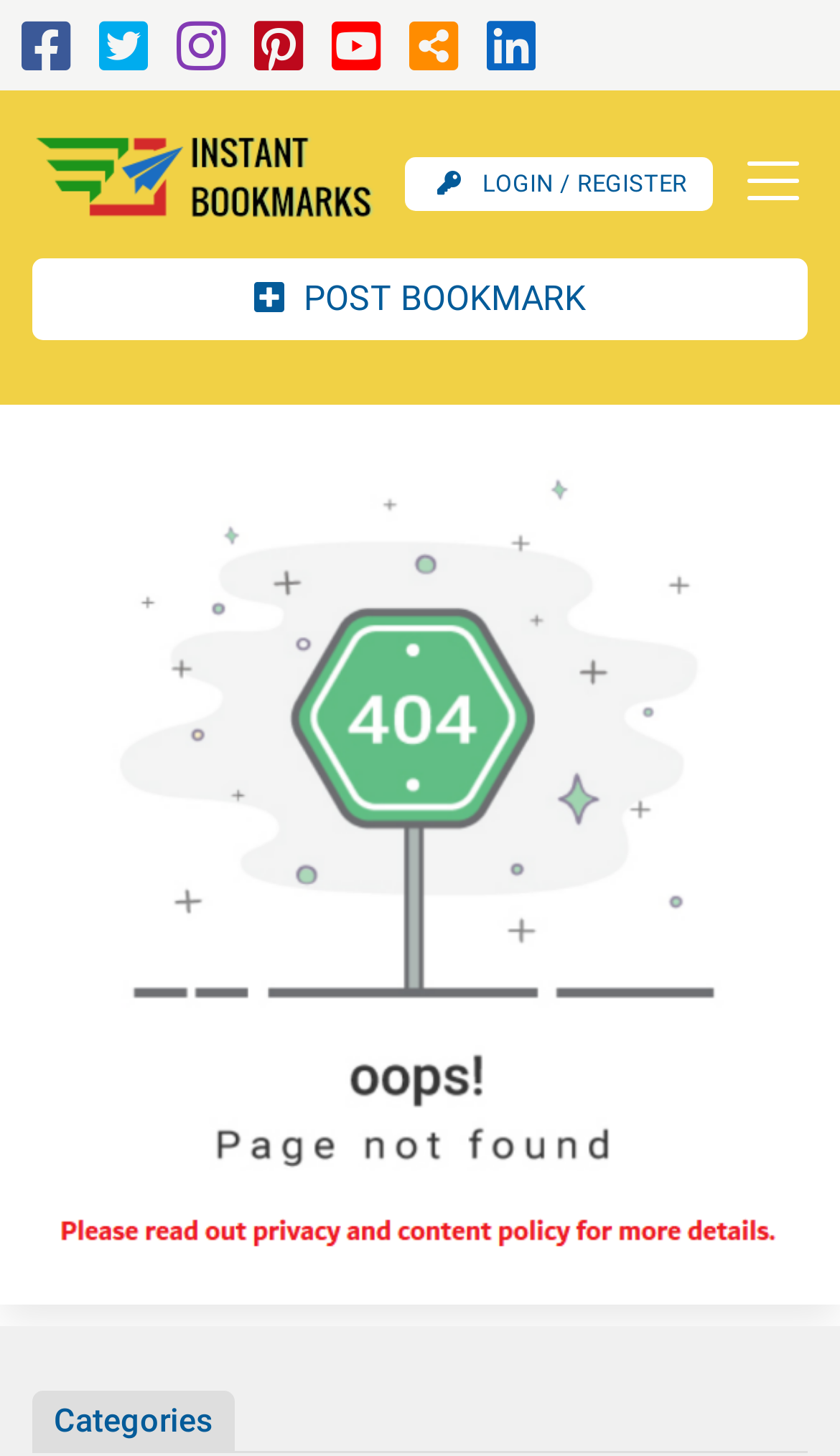Specify the bounding box coordinates of the element's area that should be clicked to execute the given instruction: "Visit the categories page". The coordinates should be four float numbers between 0 and 1, i.e., [left, top, right, bottom].

[0.038, 0.956, 0.962, 0.998]